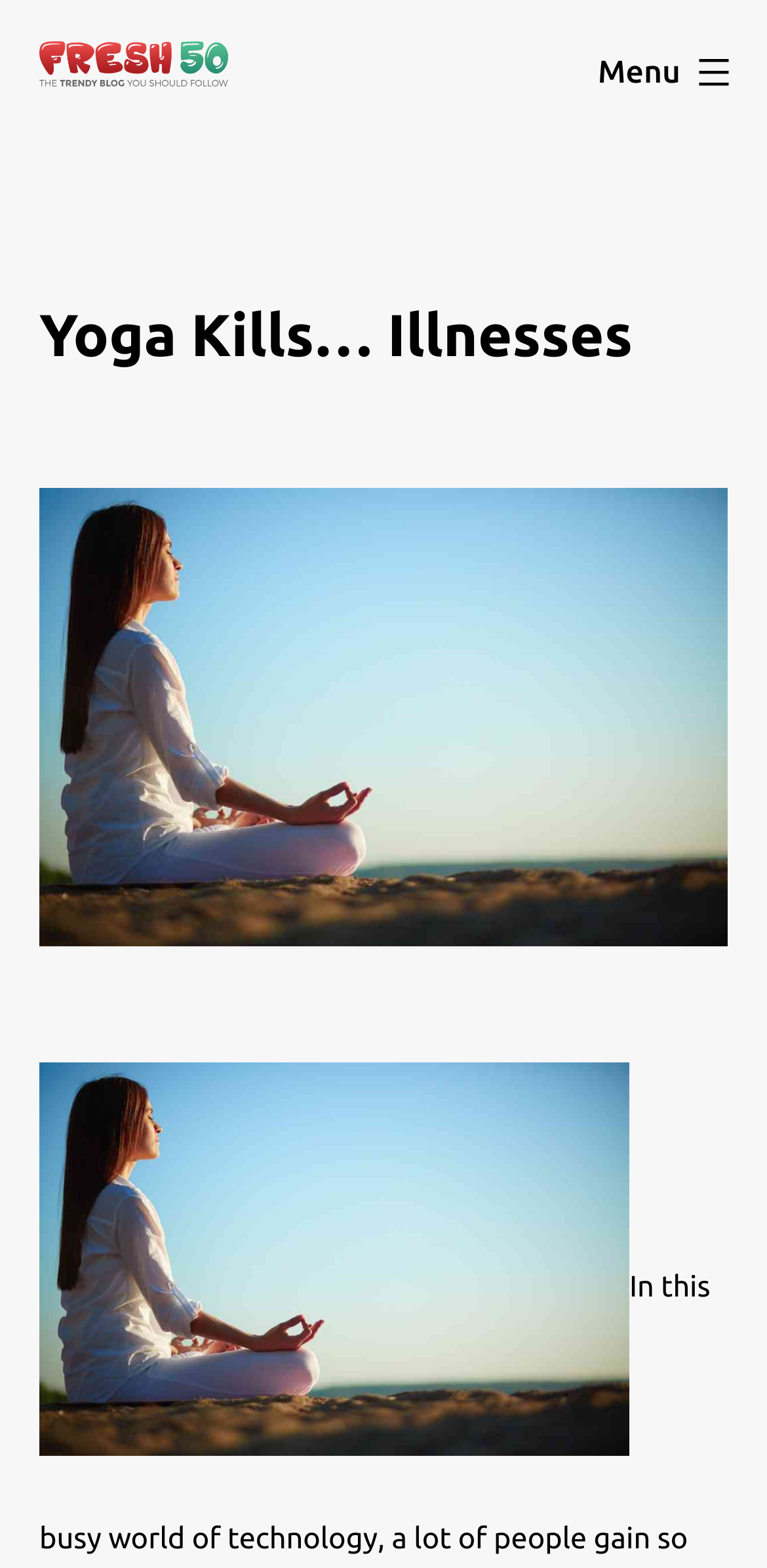Given the element description: "Fresh50", predict the bounding box coordinates of the UI element it refers to, using four float numbers between 0 and 1, i.e., [left, top, right, bottom].

[0.049, 0.056, 0.199, 0.077]